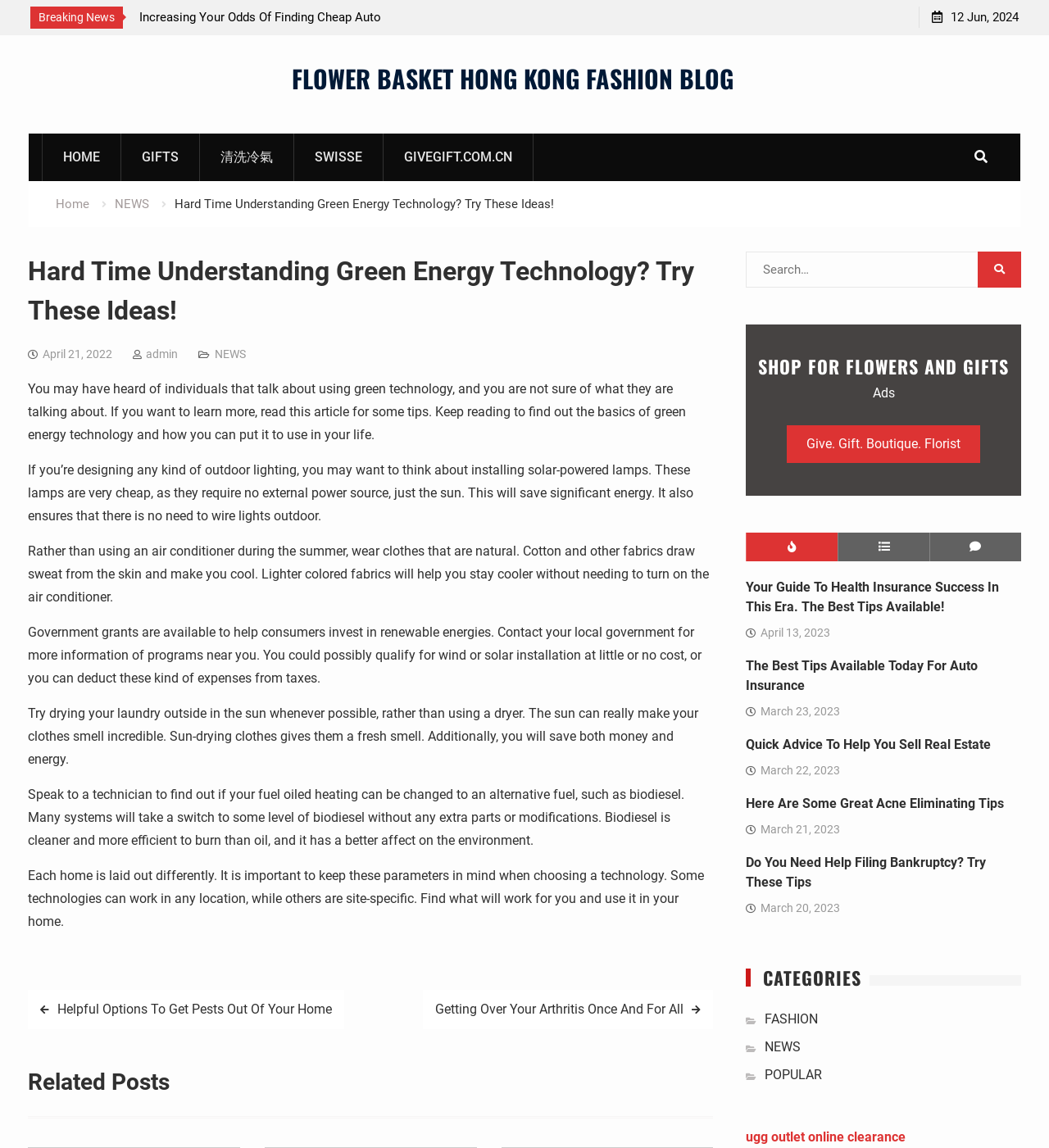Please identify the bounding box coordinates of the element's region that I should click in order to complete the following instruction: "Click on the 'NEWS' link". The bounding box coordinates consist of four float numbers between 0 and 1, i.e., [left, top, right, bottom].

[0.109, 0.171, 0.142, 0.184]